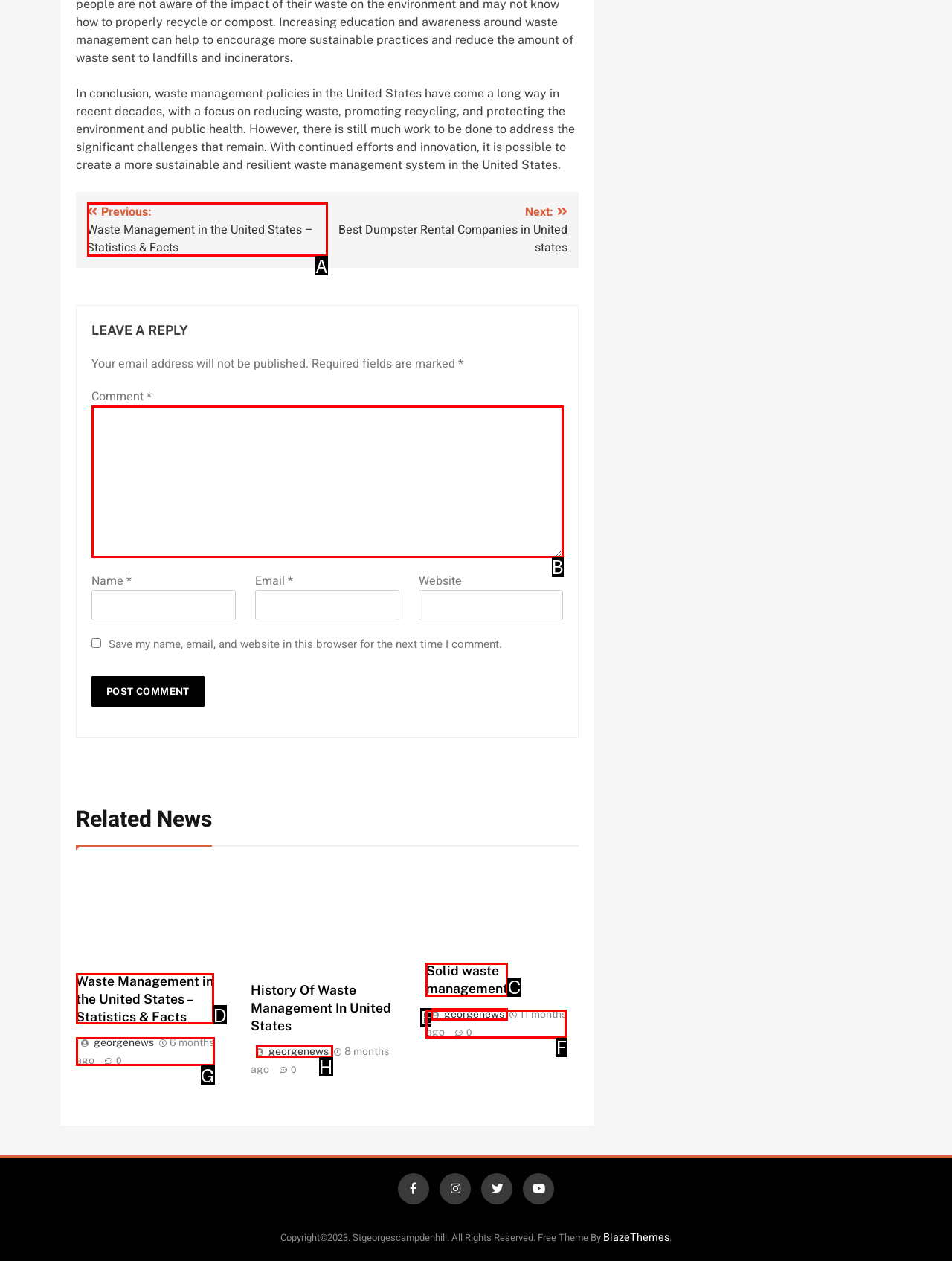Determine which HTML element best suits the description: 6 months ago1 second ago. Reply with the letter of the matching option.

G